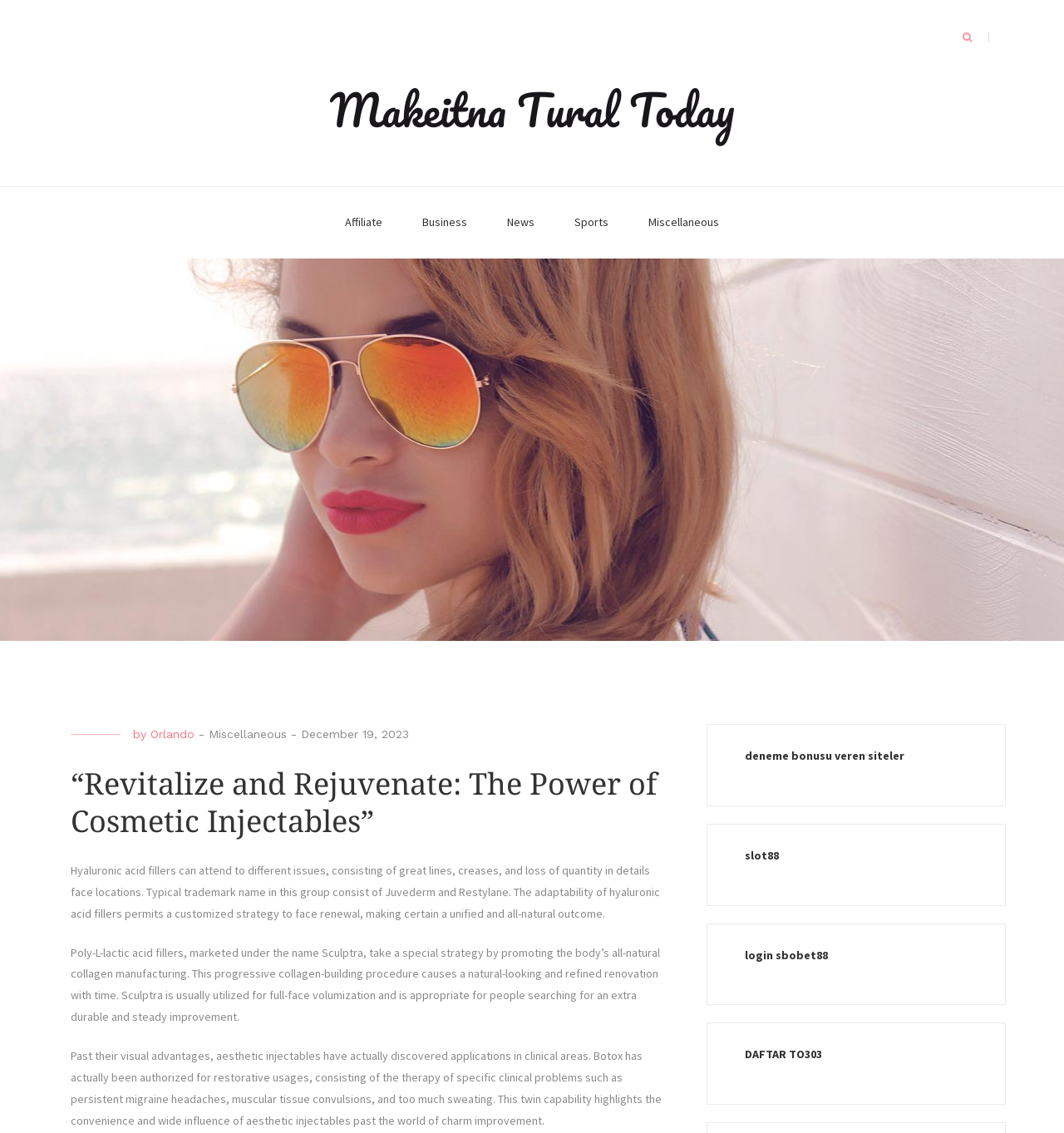What type of acid is used in fillers?
Using the image, answer in one word or phrase.

Hyaluronic acid